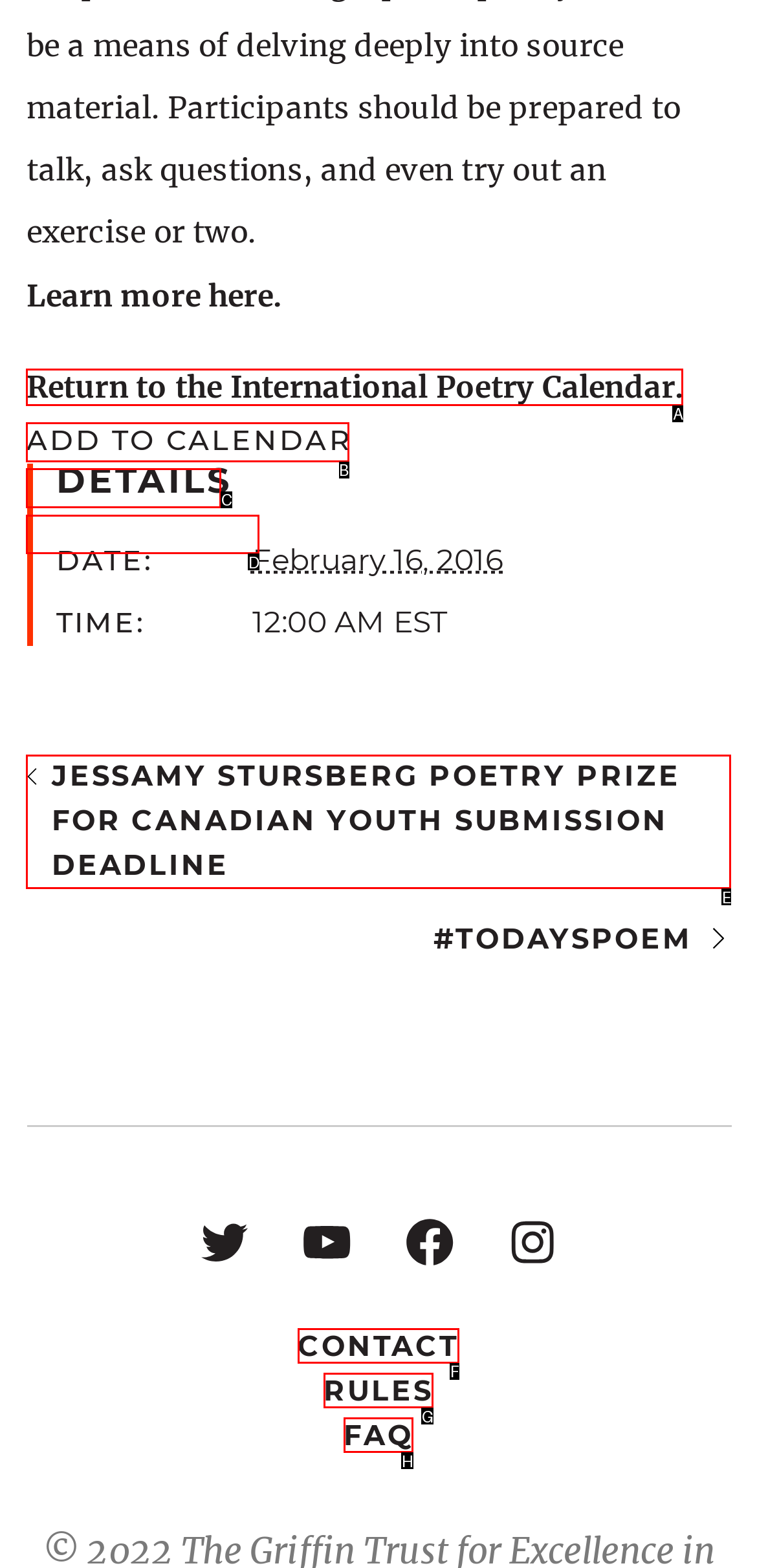Match the description to the correct option: FAQ
Provide the letter of the matching option directly.

H